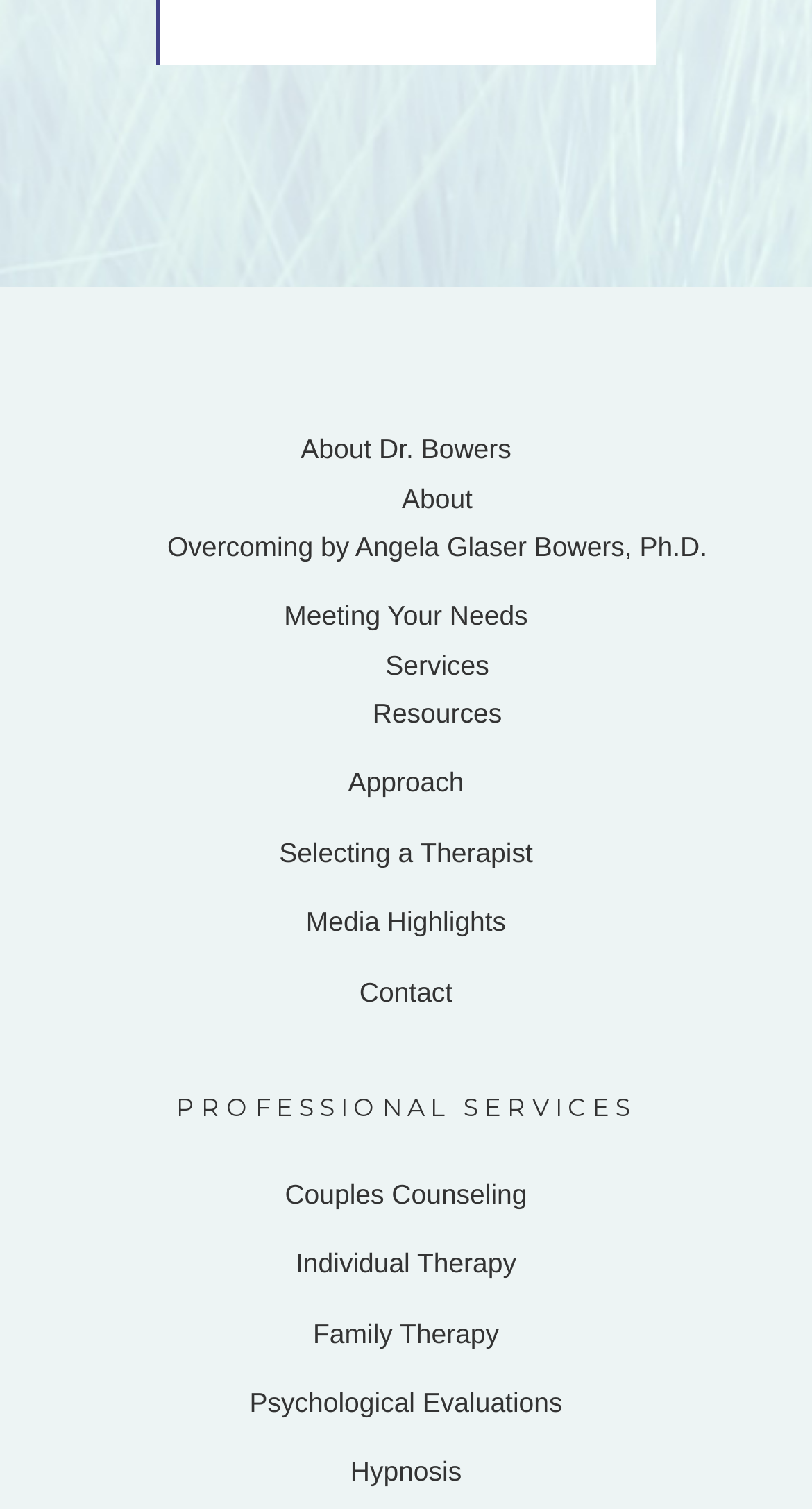Specify the bounding box coordinates of the area to click in order to follow the given instruction: "learn about Dr. Bowers."

[0.37, 0.287, 0.63, 0.308]